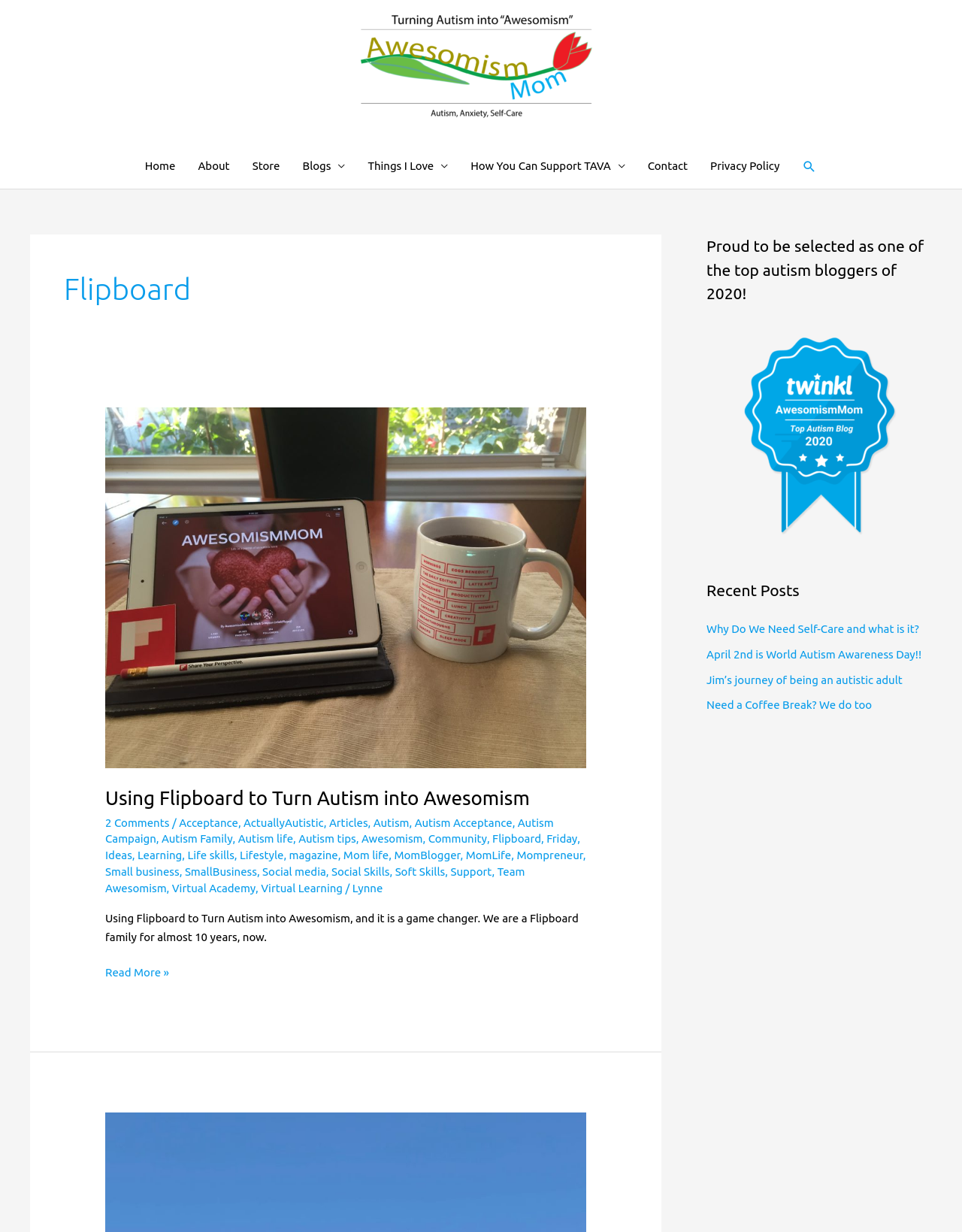Describe in detail what you see on the webpage.

The webpage is a blog titled "AwesomismMom" on the Flipboard platform. At the top, there is a navigation bar with links to "Home", "About", "Store", "Blogs", "Things I Love", "How You Can Support TAVA", "Contact", and "Privacy Policy". To the right of the navigation bar, there is a search icon link.

Below the navigation bar, there is a heading that reads "Flipboard". Underneath, there is an article with a heading "Using Flipboard to Turn Autism into Awesomism". The article has a link to read more and a section with tags such as "Acceptance", "ActuallyAutistic", "Articles", and many others.

To the right of the article, there are two complementary sections. The top section has a heading "Proud to be selected as one of the top autism bloggers of 2020!". The bottom section has a heading "Recent Posts" and a navigation menu with links to recent blog posts, including "Why Do We Need Self-Care and what is it?", "April 2nd is World Autism Awareness Day!!", "Jim’s journey of being an autistic adult", and "Need a Coffee Break? We do too".

Throughout the webpage, there are many links and tags related to autism, self-care, and lifestyle. The overall content of the webpage appears to be focused on autism awareness, self-care, and personal stories.